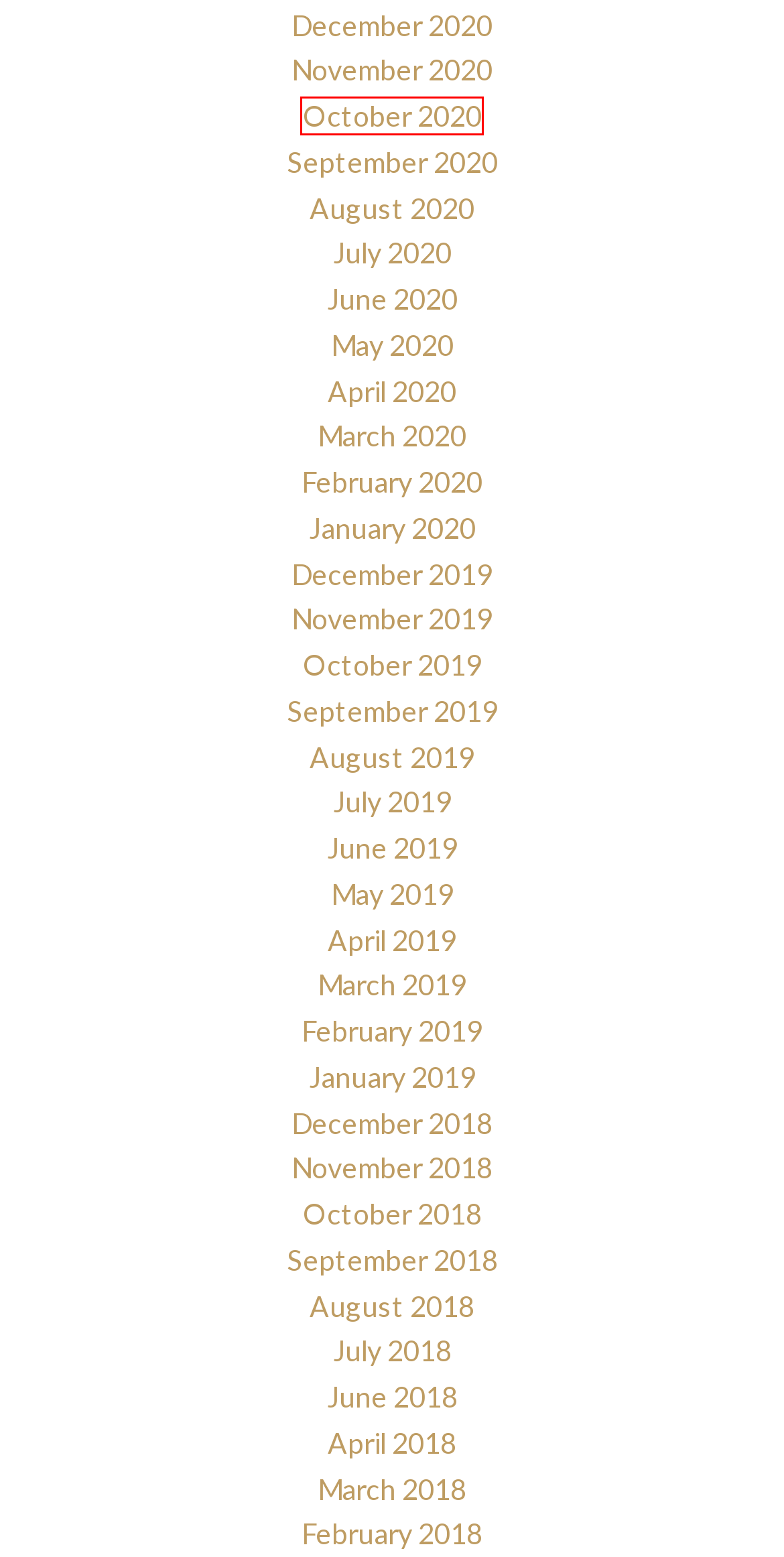Review the screenshot of a webpage that includes a red bounding box. Choose the webpage description that best matches the new webpage displayed after clicking the element within the bounding box. Here are the candidates:
A. August 2018 – MindTales
B. April 2020 – MindTales
C. January 2019 – MindTales
D. April 2019 – MindTales
E. December 2020 – MindTales
F. January 2020 – MindTales
G. October 2020 – MindTales
H. July 2018 – MindTales

G